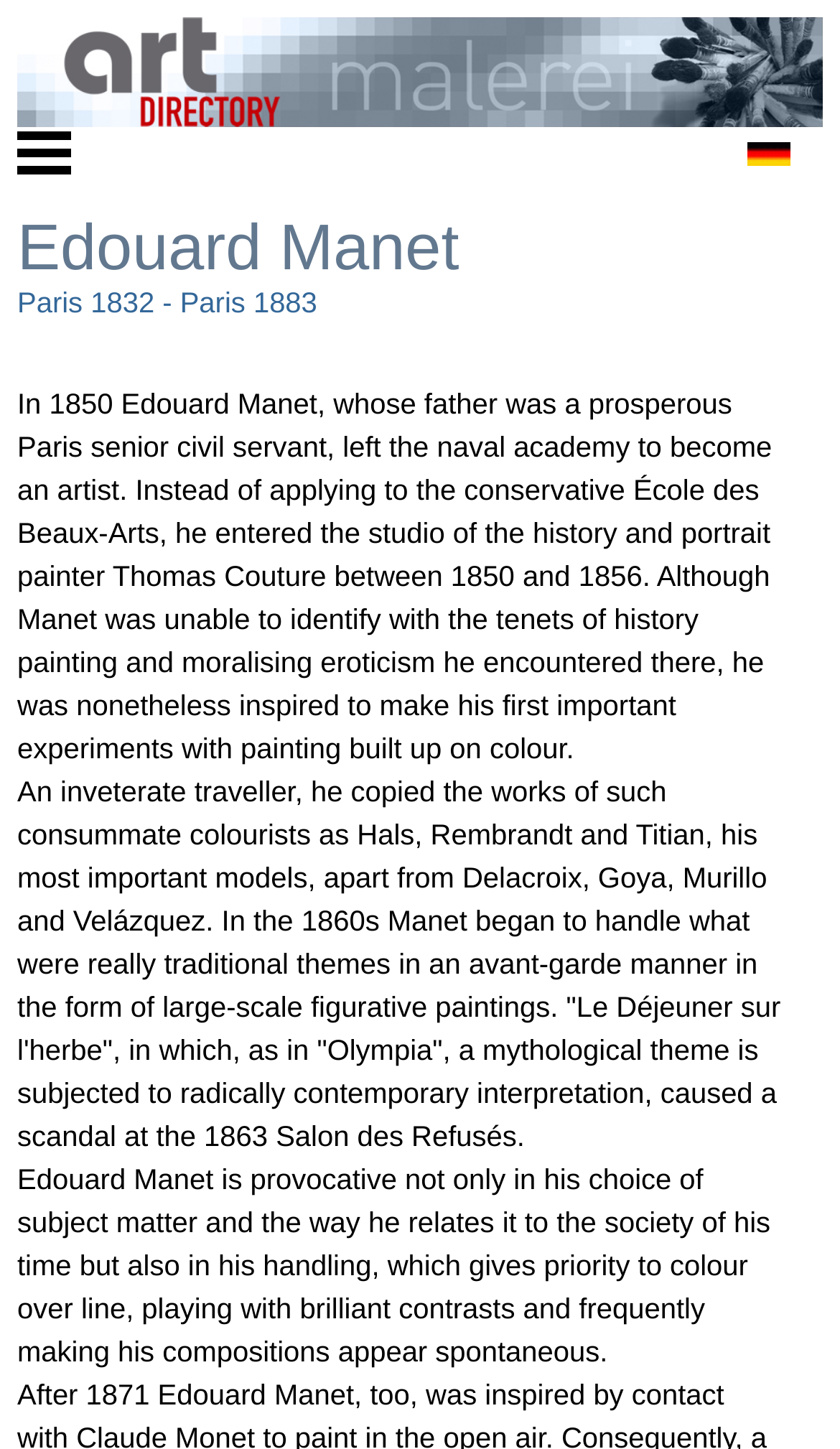Find the bounding box coordinates for the HTML element specified by: "alt="deutsch"".

[0.89, 0.097, 0.941, 0.119]